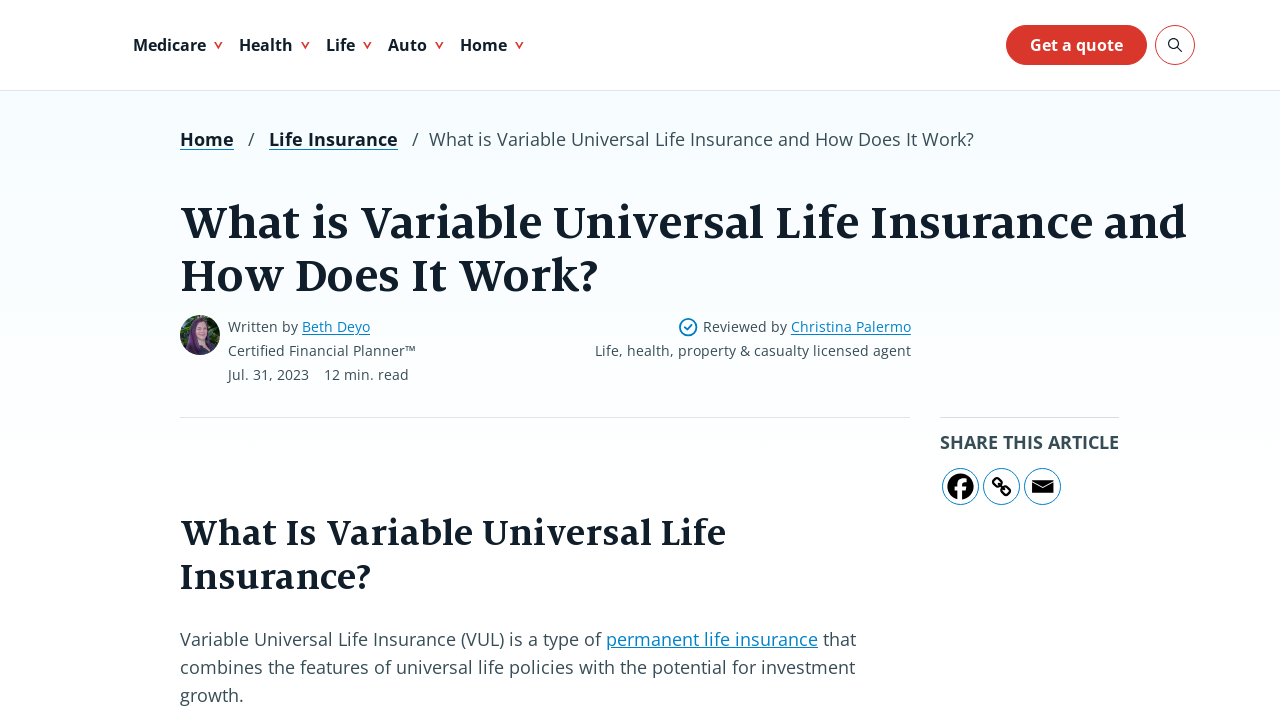Please extract the primary headline from the webpage.

What is Variable Universal Life Insurance and How Does It Work?